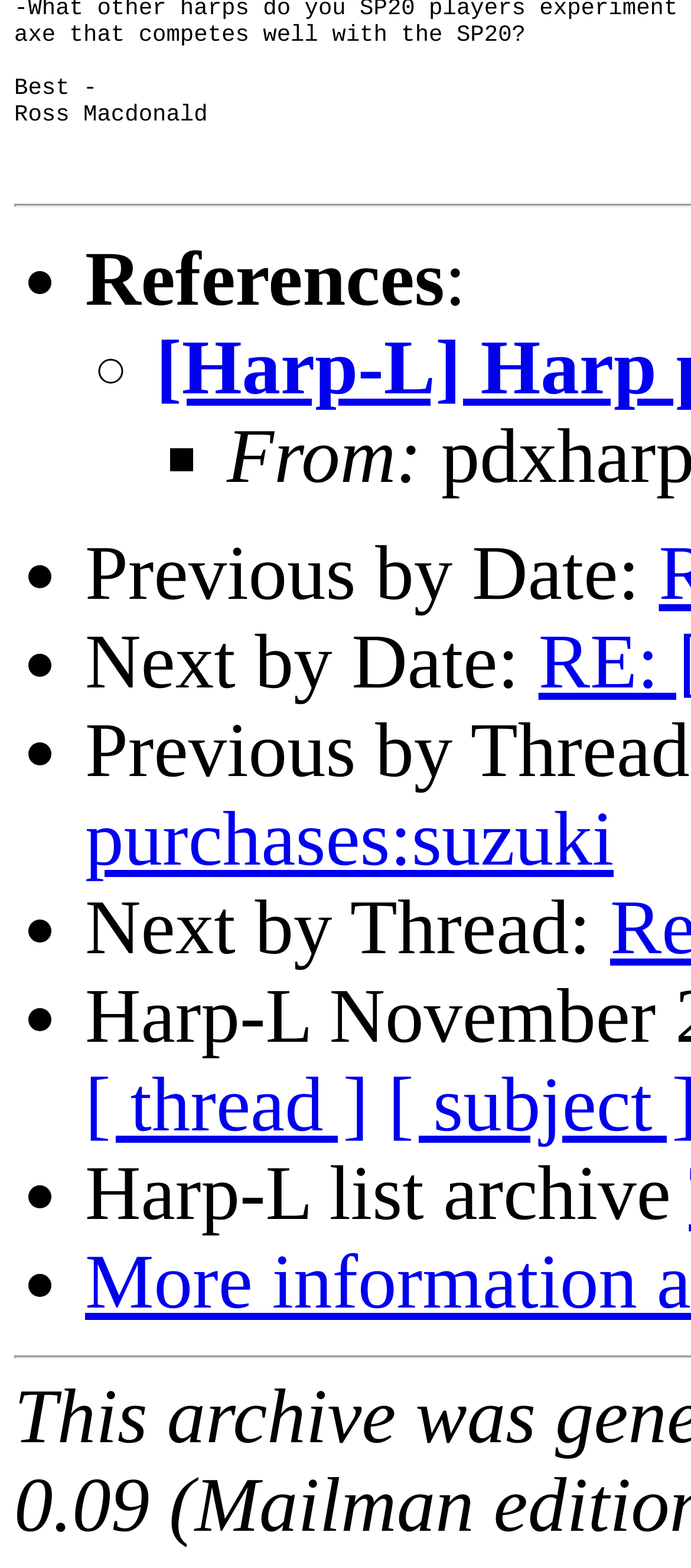Bounding box coordinates must be specified in the format (top-left x, top-left y, bottom-right x, bottom-right y). All values should be floating point numbers between 0 and 1. What are the bounding box coordinates of the UI element described as: [ thread ]

[0.123, 0.678, 0.533, 0.732]